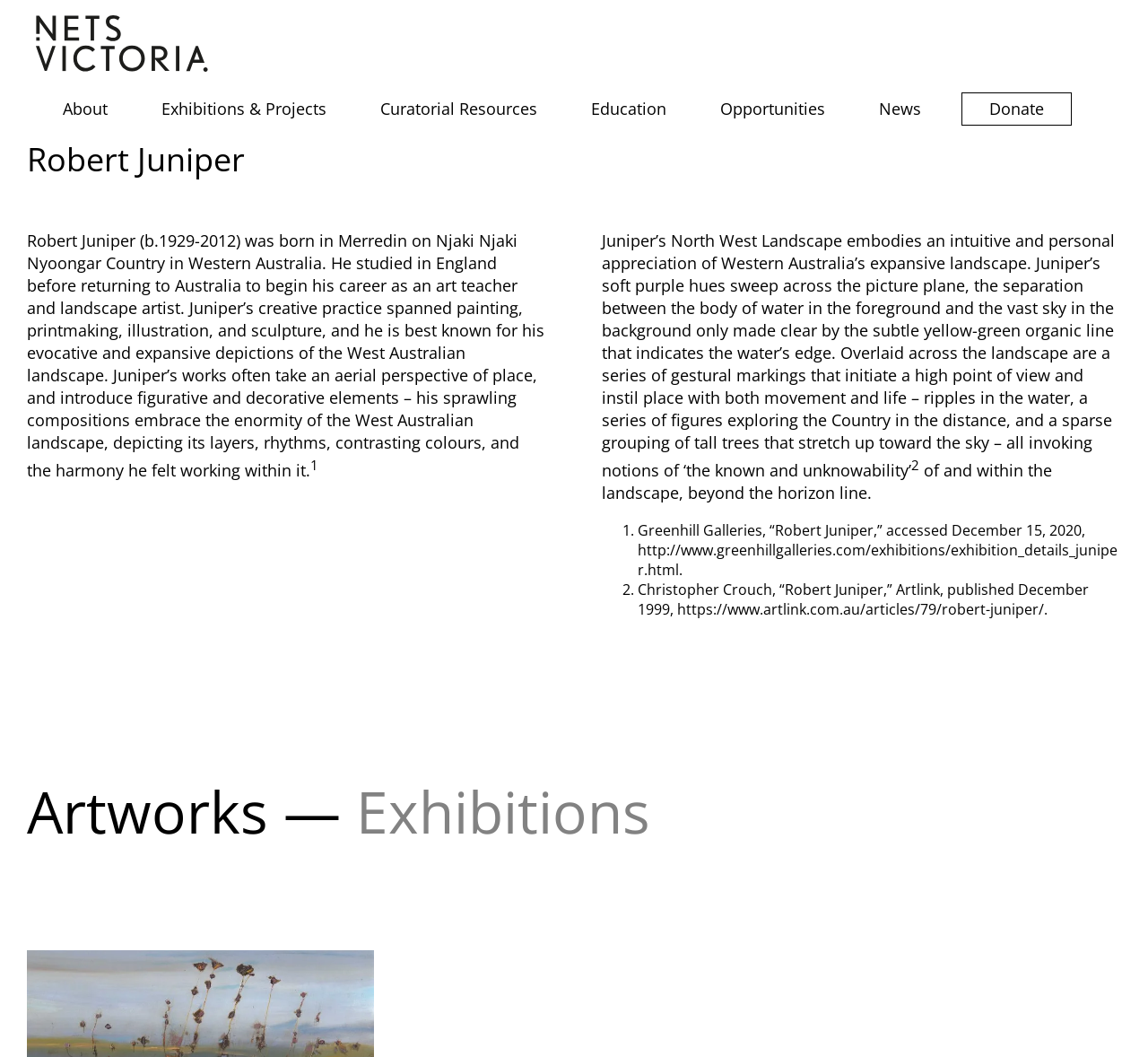Can you find the bounding box coordinates for the element that needs to be clicked to execute this instruction: "Read more about Robert Juniper"? The coordinates should be given as four float numbers between 0 and 1, i.e., [left, top, right, bottom].

[0.023, 0.217, 0.474, 0.455]